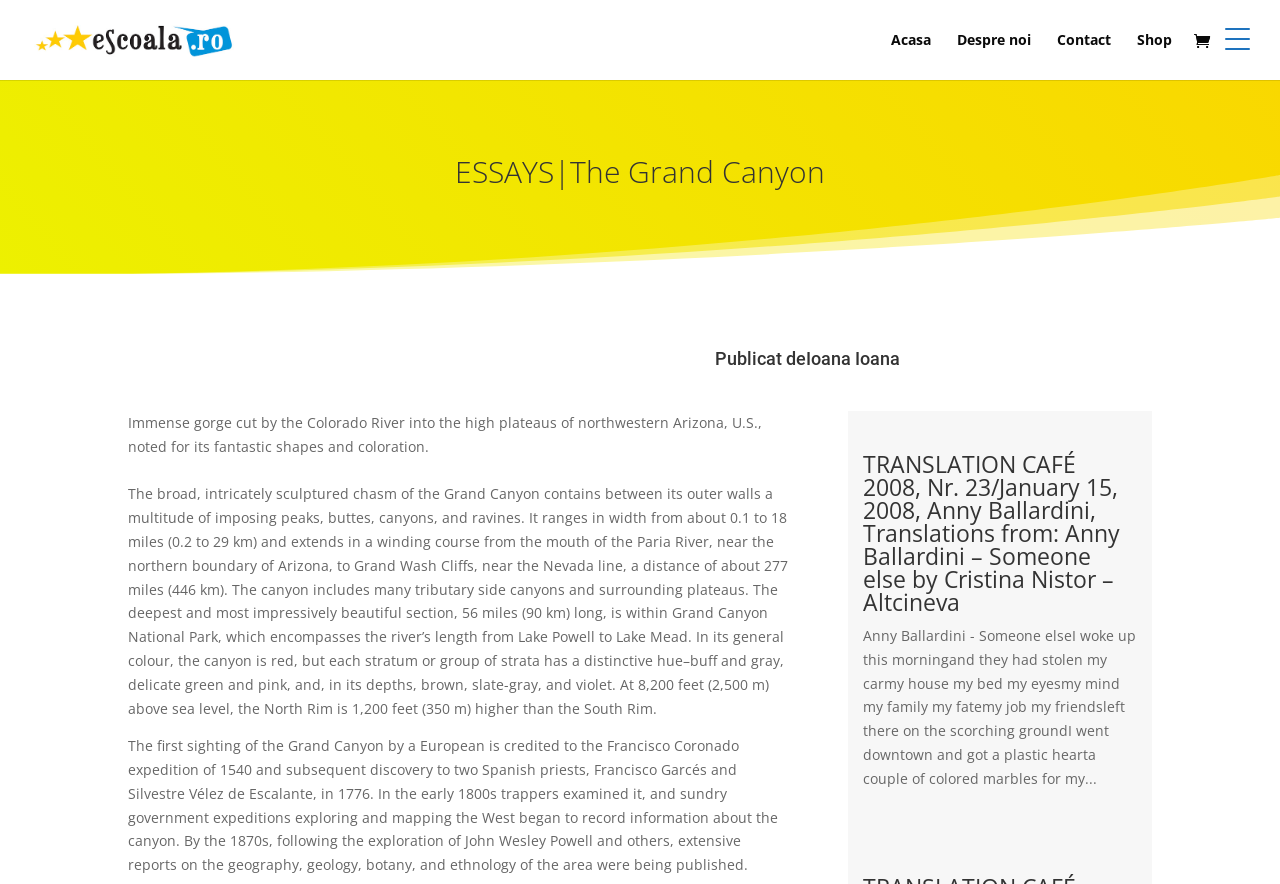Indicate the bounding box coordinates of the clickable region to achieve the following instruction: "Check the 'Contact' page."

[0.826, 0.037, 0.868, 0.09]